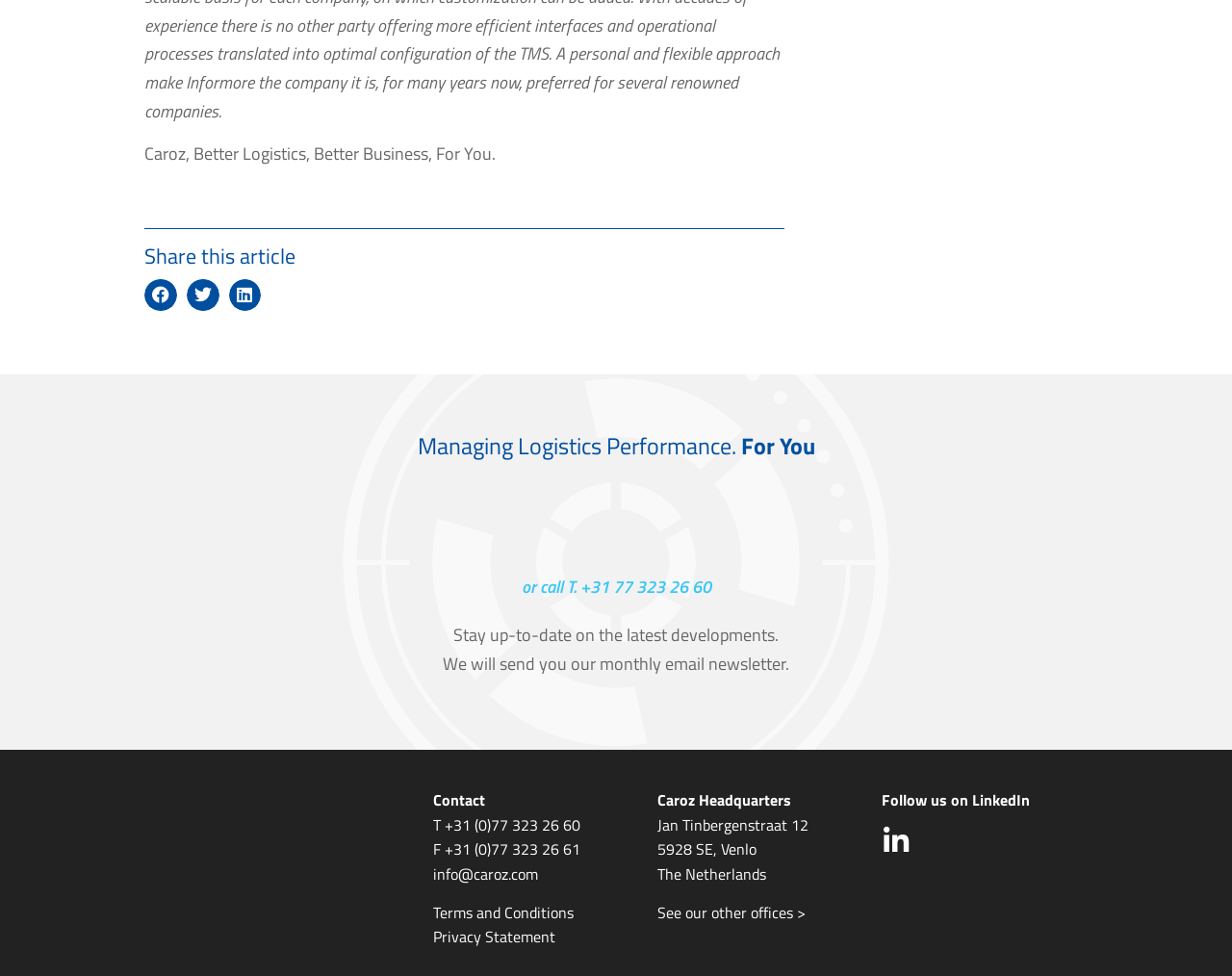Please specify the bounding box coordinates of the clickable region to carry out the following instruction: "See our other offices". The coordinates should be four float numbers between 0 and 1, in the format [left, top, right, bottom].

[0.534, 0.923, 0.654, 0.946]